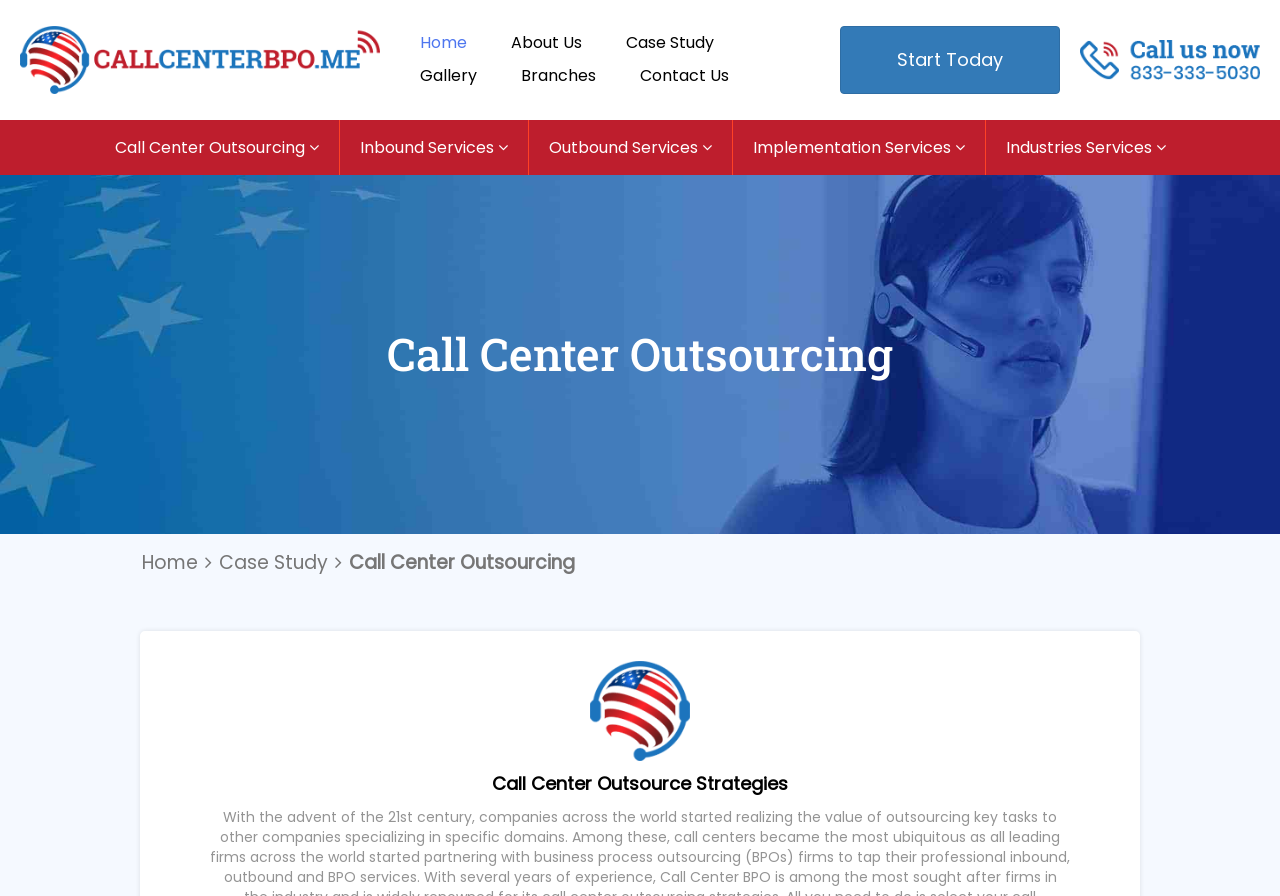Determine the bounding box of the UI component based on this description: "parent_node: Start Today". The bounding box coordinates should be four float values between 0 and 1, i.e., [left, top, right, bottom].

[0.836, 0.018, 1.0, 0.116]